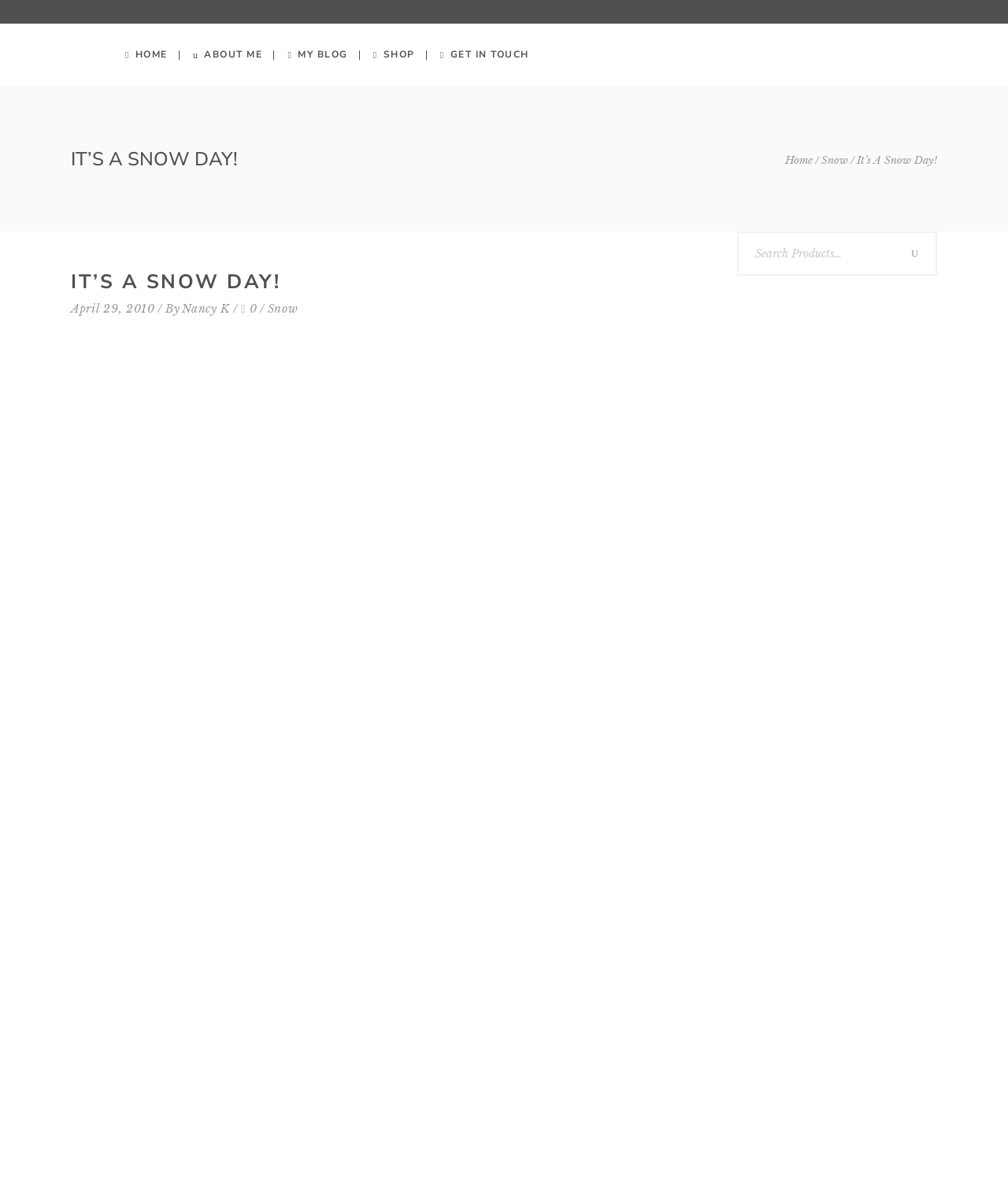Bounding box coordinates are specified in the format (top-left x, top-left y, bottom-right x, bottom-right y). All values are floating point numbers bounded between 0 and 1. Please provide the bounding box coordinate of the region this sentence describes: name="s" placeholder="Search Products…" title="Search for:"

[0.733, 0.197, 0.897, 0.232]